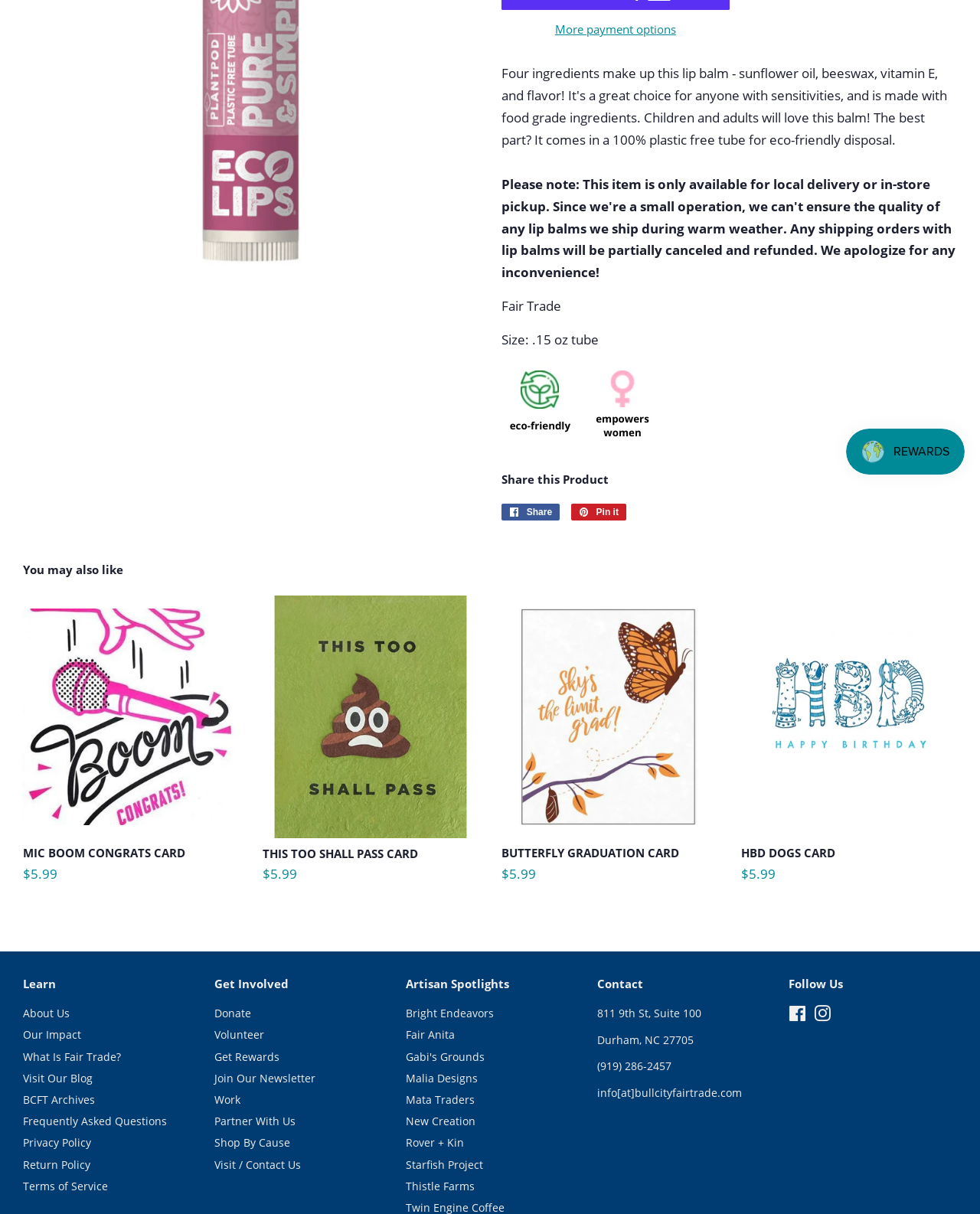Please determine the bounding box coordinates for the element with the description: "Gifts for Wellness Lovers".

[0.026, 0.243, 0.182, 0.268]